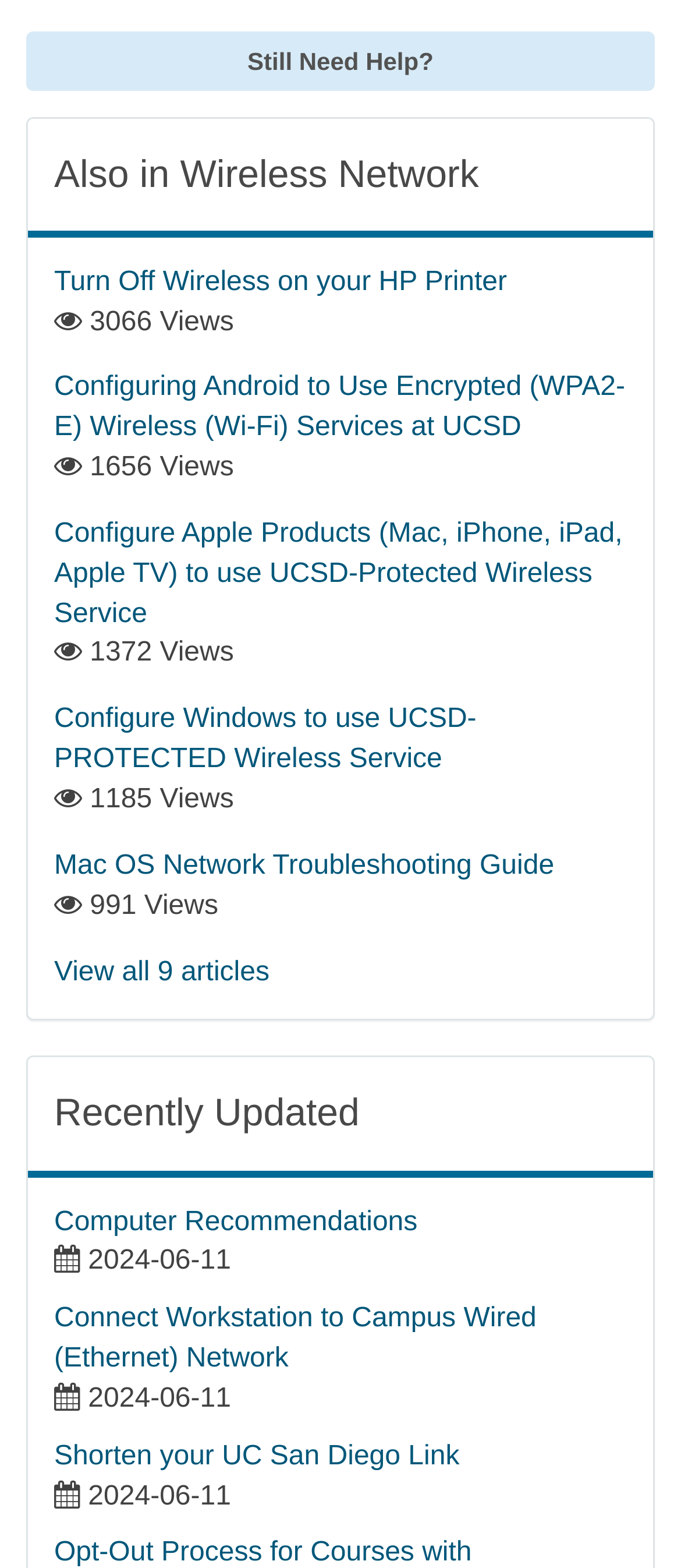How many articles are there in the 'Also in Wireless Network' section?
Give a single word or phrase as your answer by examining the image.

9